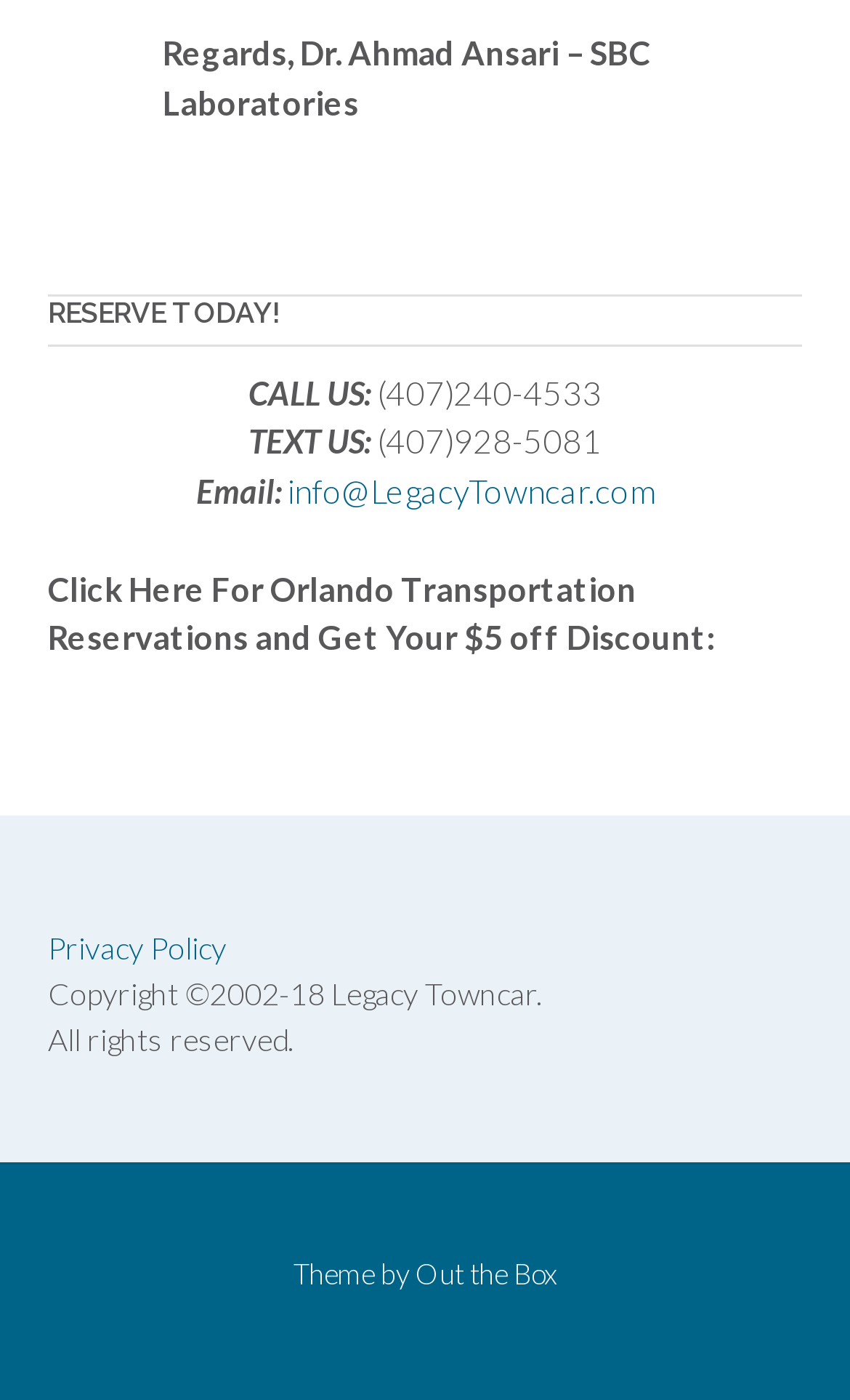What is the year range of the copyright for the website?
Please respond to the question with a detailed and well-explained answer.

The year range of the copyright for the website can be found at the bottom of the webpage, which says 'Copyright ©2002-18 Legacy Towncar.'.